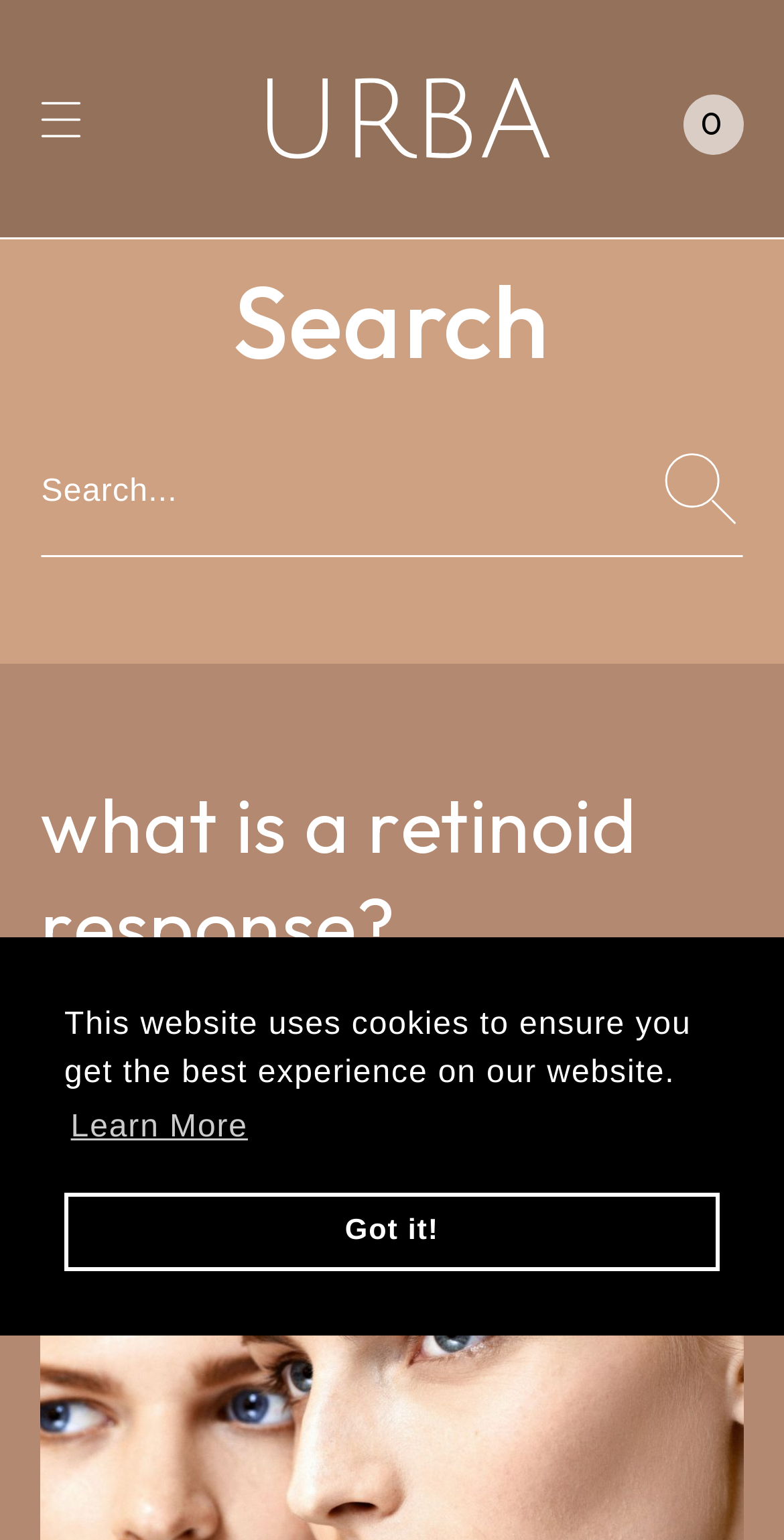Provide a brief response using a word or short phrase to this question:
What is the date of the blog post?

JUNE 16, 2020